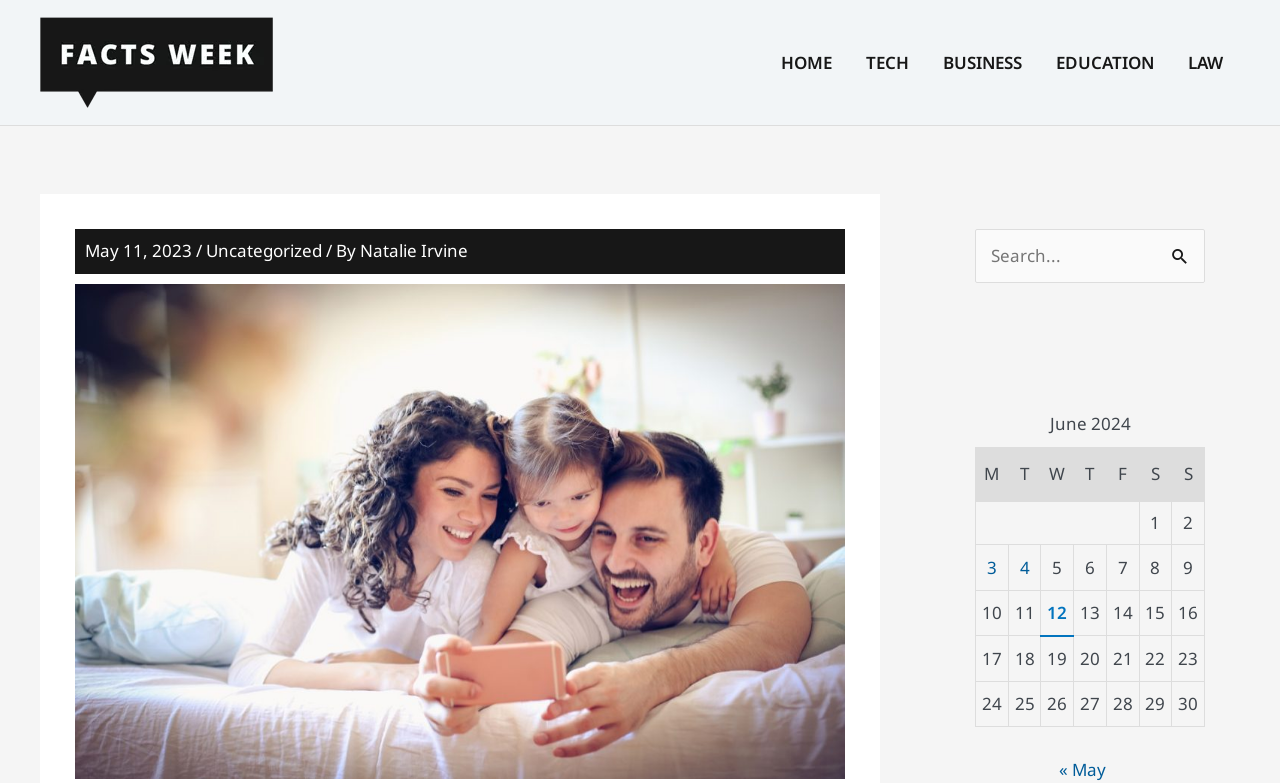Please identify the bounding box coordinates of where to click in order to follow the instruction: "Click on the 'TECH' link".

[0.663, 0.036, 0.723, 0.123]